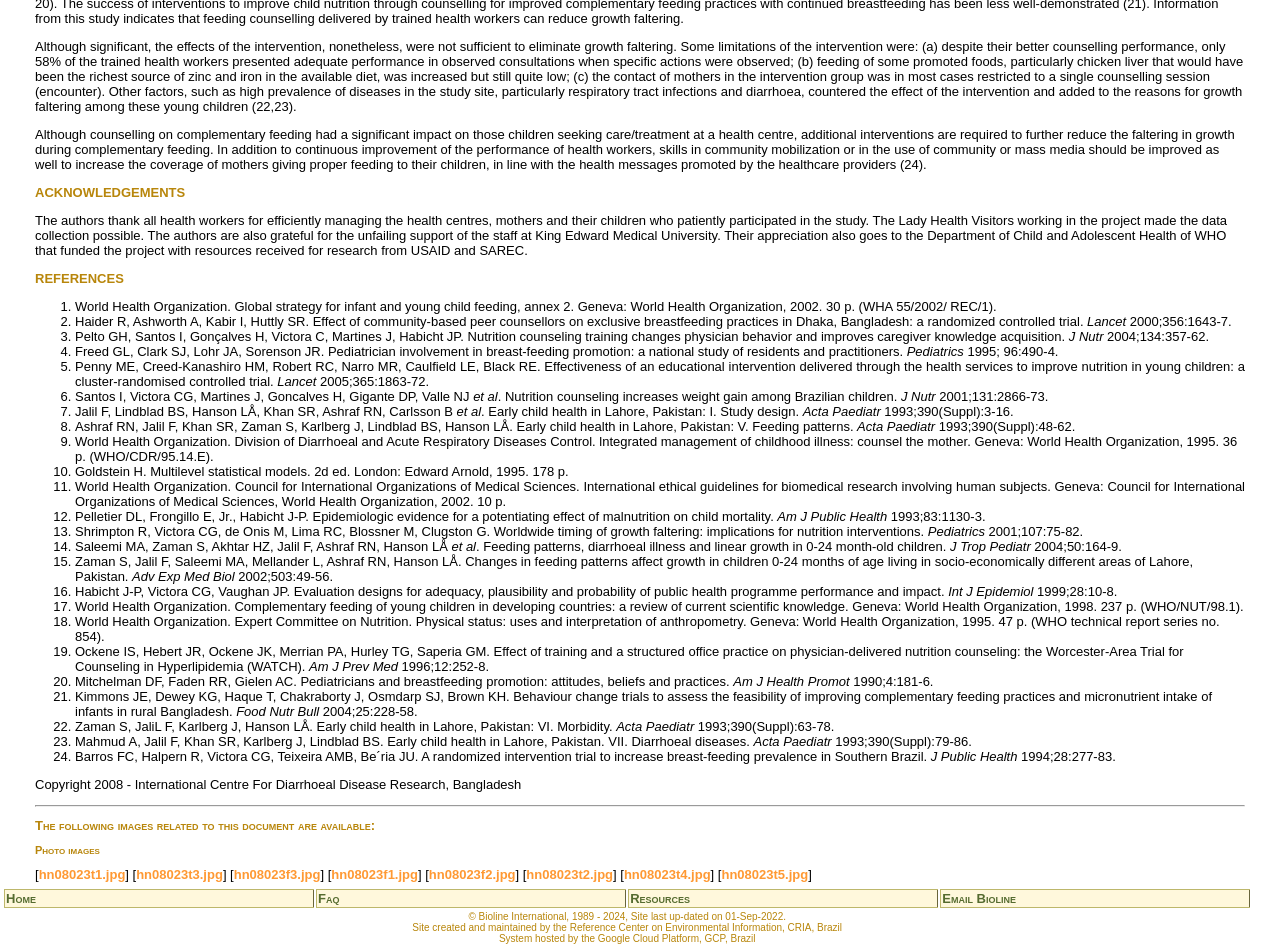What is the main topic of the text?
Please provide a detailed answer to the question.

The main topic of the text is child feeding, which can be inferred from the content of the text, including the discussion of complementary feeding, breast-feeding, and nutrition counseling.